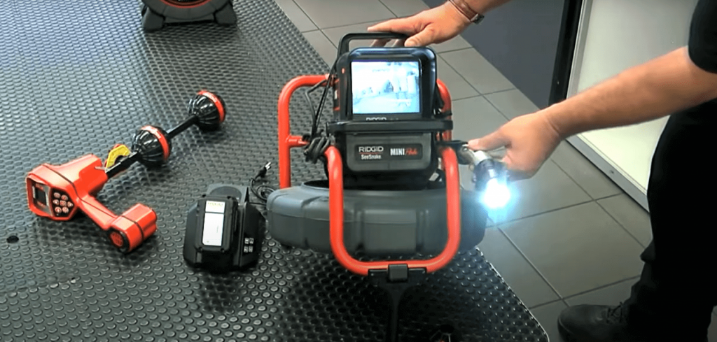How many inspection cameras are visible in the image?
Refer to the image and respond with a one-word or short-phrase answer.

Two